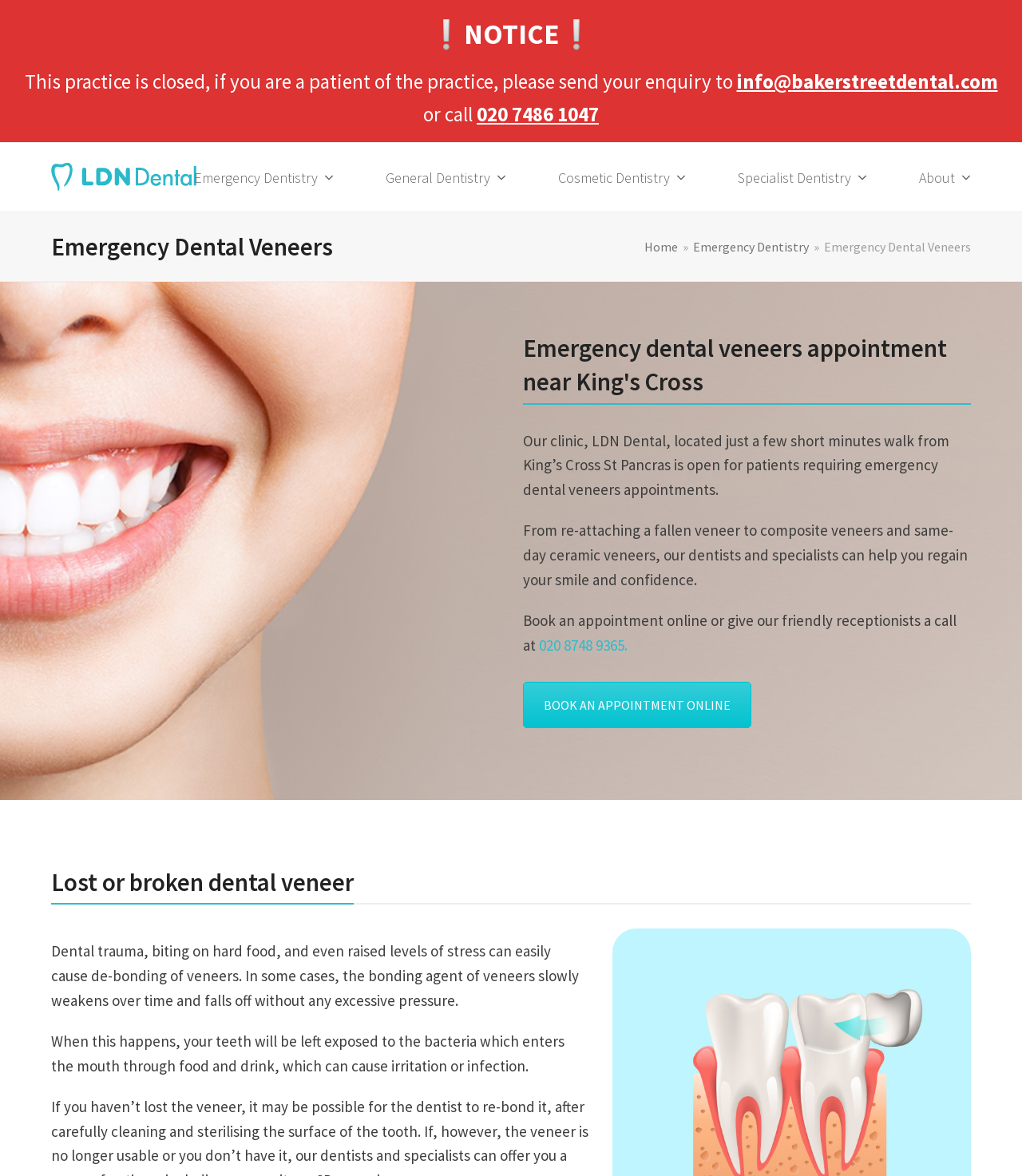Locate the primary heading on the webpage and return its text.

Emergency Dental Veneers